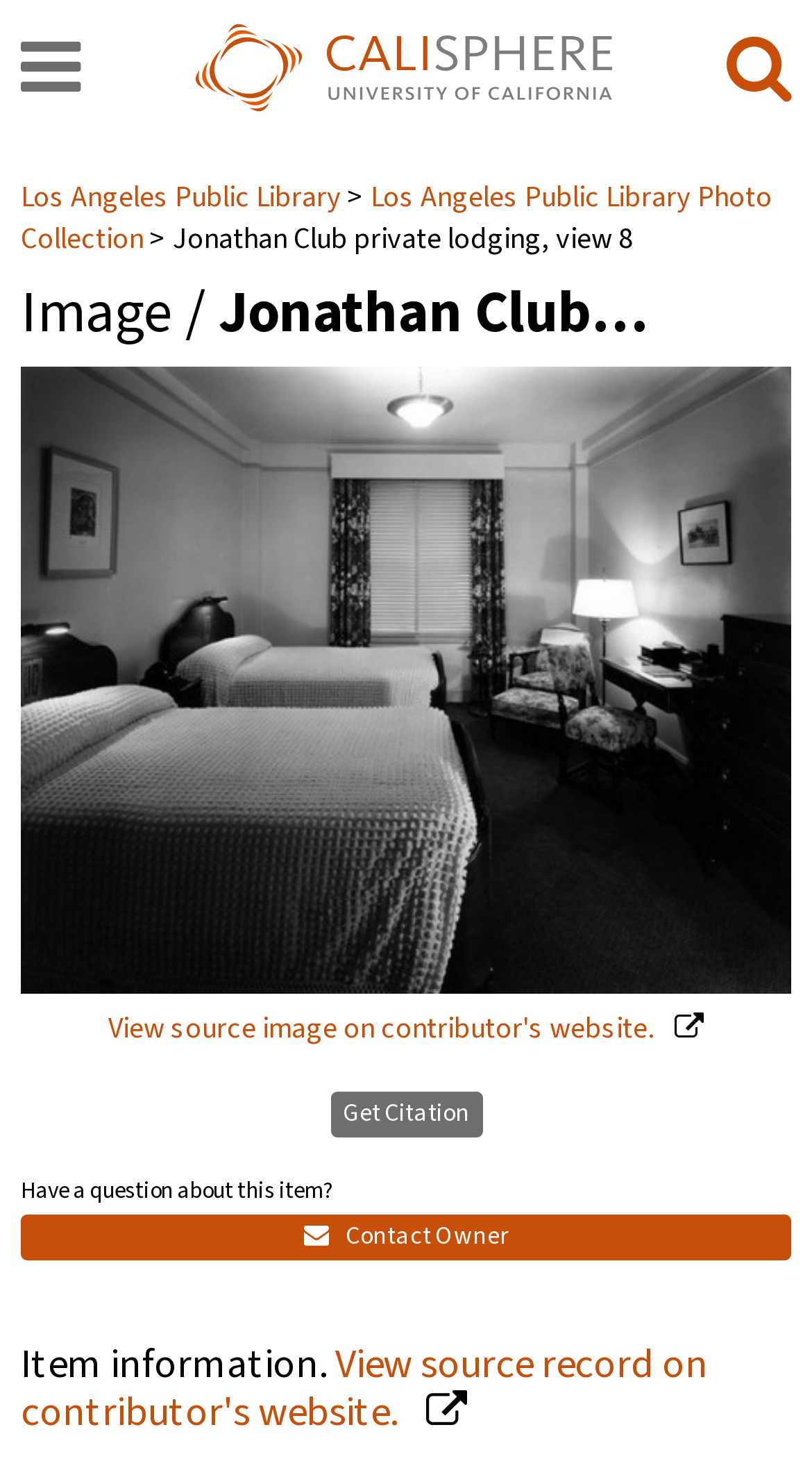Answer the following query with a single word or phrase:
What is the purpose of the 'Get Citation' link?

To get citation